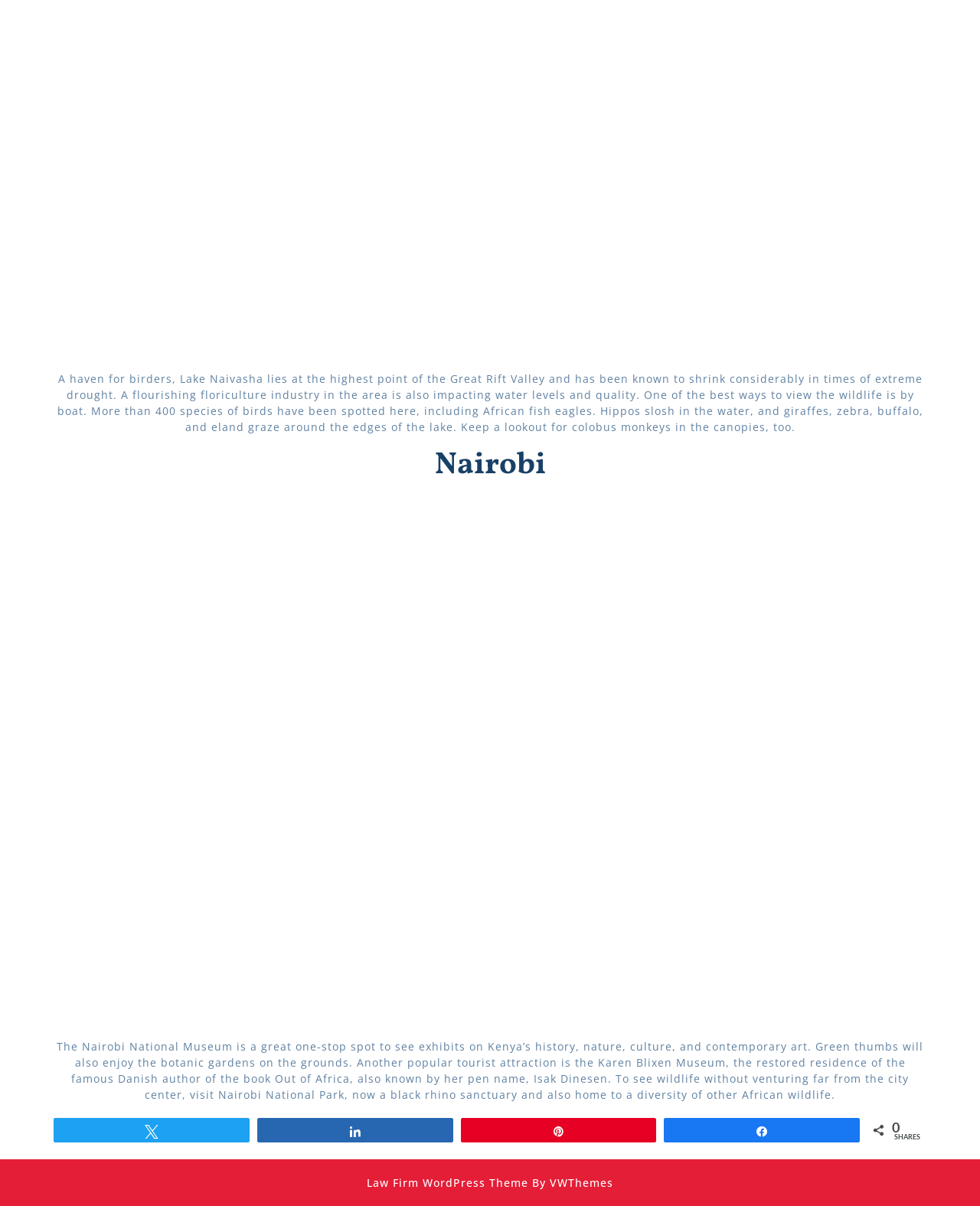Given the element description: "Law Firm WordPress Theme", predict the bounding box coordinates of this UI element. The coordinates must be four float numbers between 0 and 1, given as [left, top, right, bottom].

[0.374, 0.974, 0.539, 0.986]